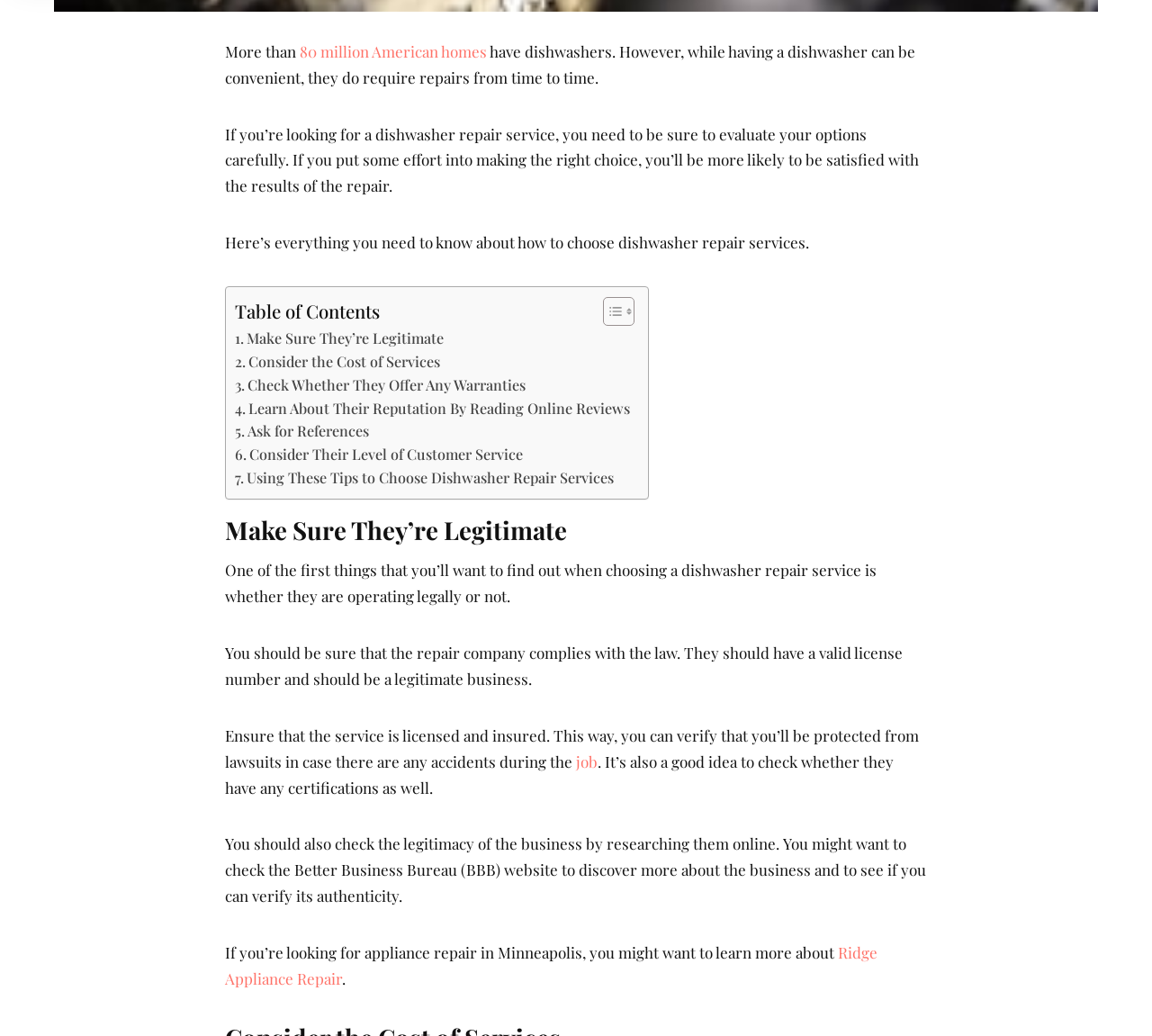Determine the bounding box coordinates of the clickable region to execute the instruction: "Click on '80 million American homes'". The coordinates should be four float numbers between 0 and 1, denoted as [left, top, right, bottom].

[0.26, 0.04, 0.423, 0.059]